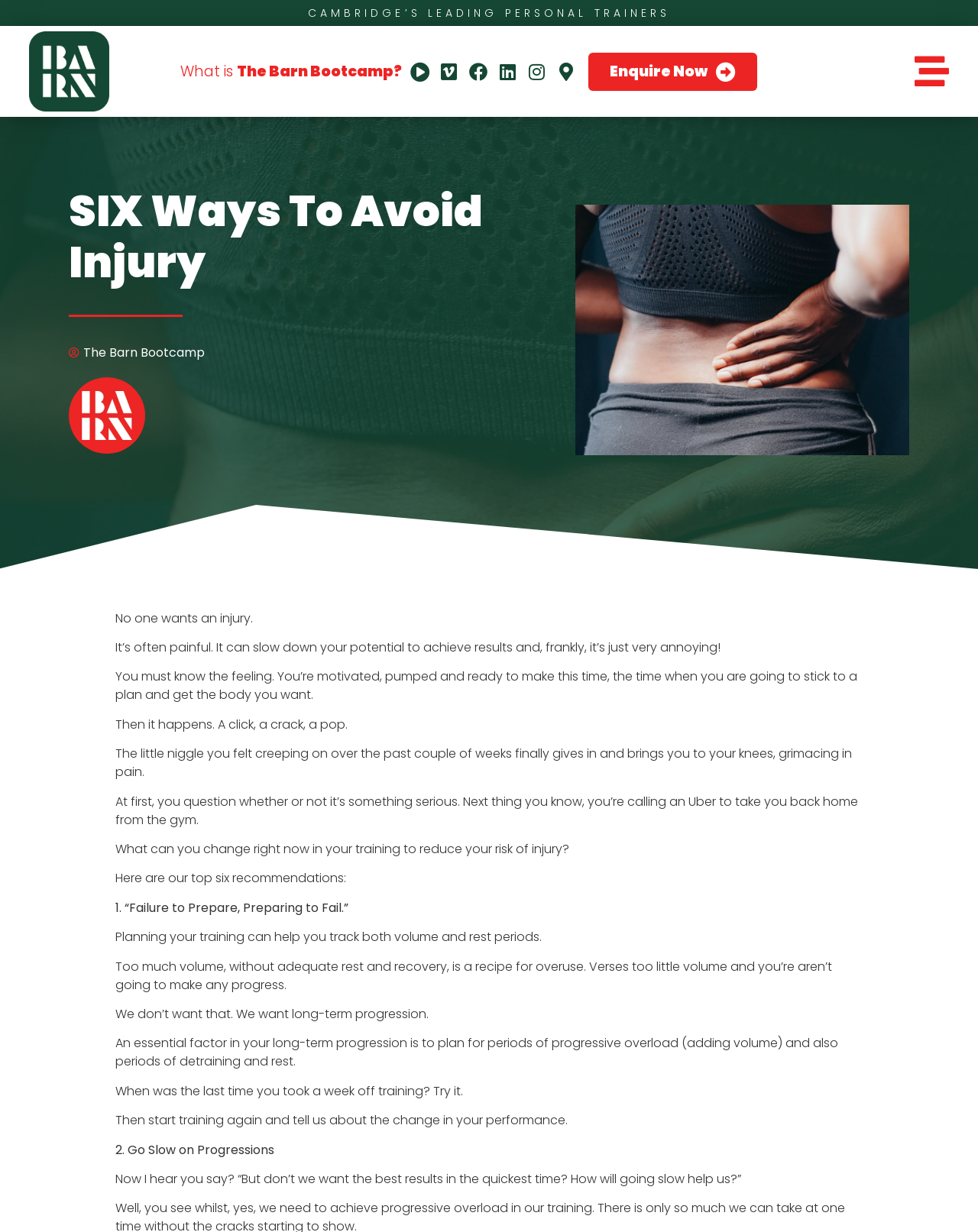Please specify the bounding box coordinates for the clickable region that will help you carry out the instruction: "Watch the video now".

[0.18, 0.043, 0.444, 0.074]